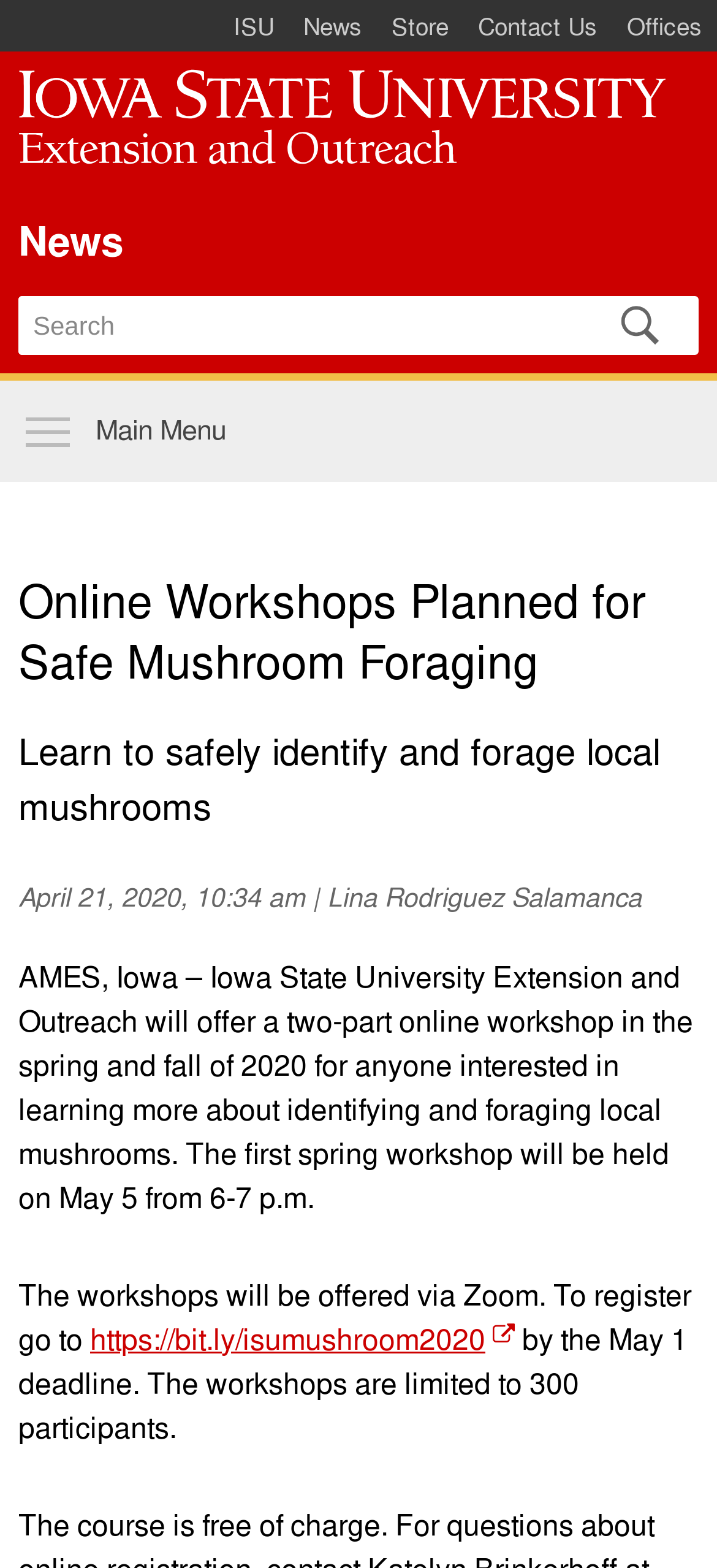Pinpoint the bounding box coordinates for the area that should be clicked to perform the following instruction: "Skip to main content".

[0.285, 0.0, 0.469, 0.004]